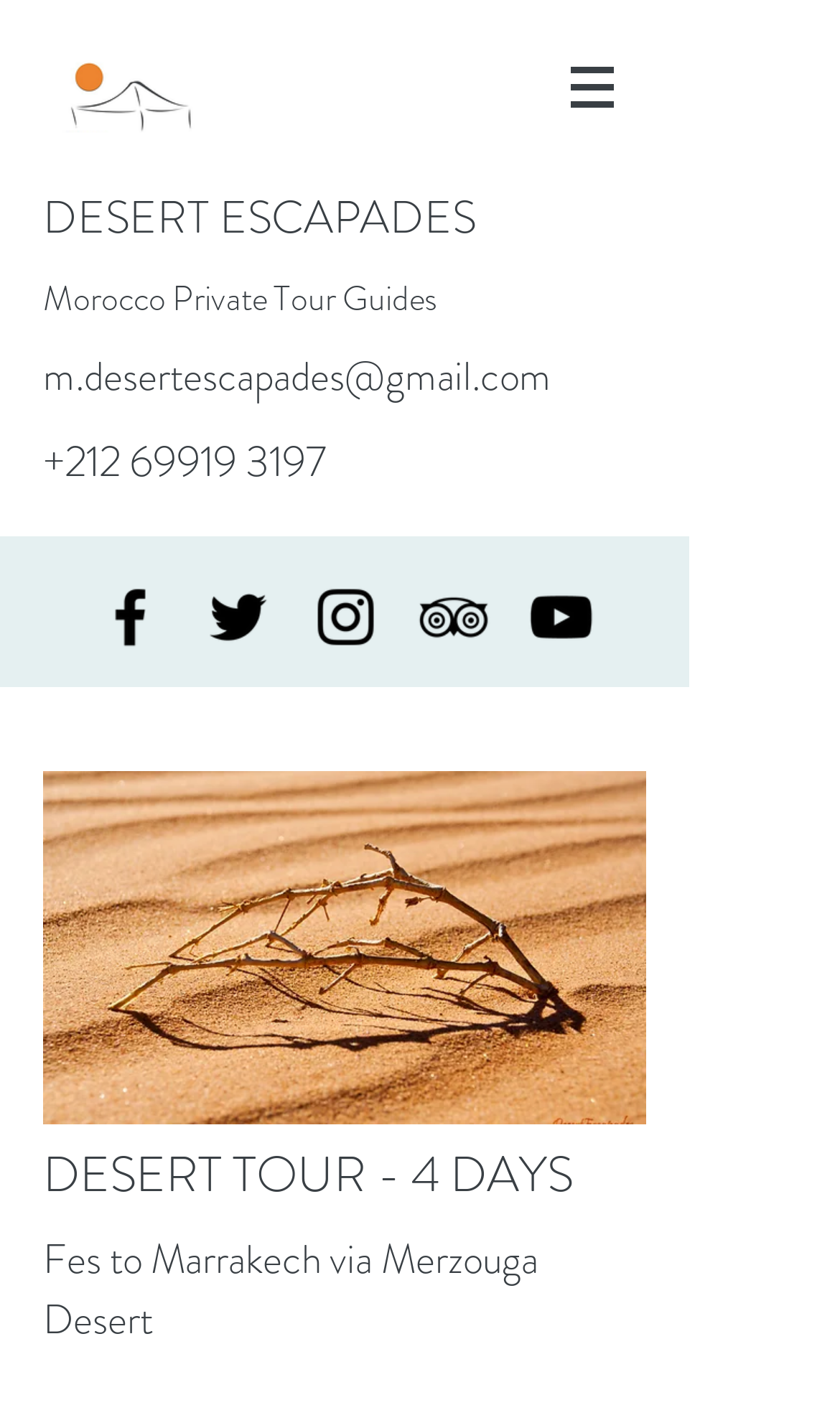What is the contact email?
Respond with a short answer, either a single word or a phrase, based on the image.

m.desertescapades@gmail.com